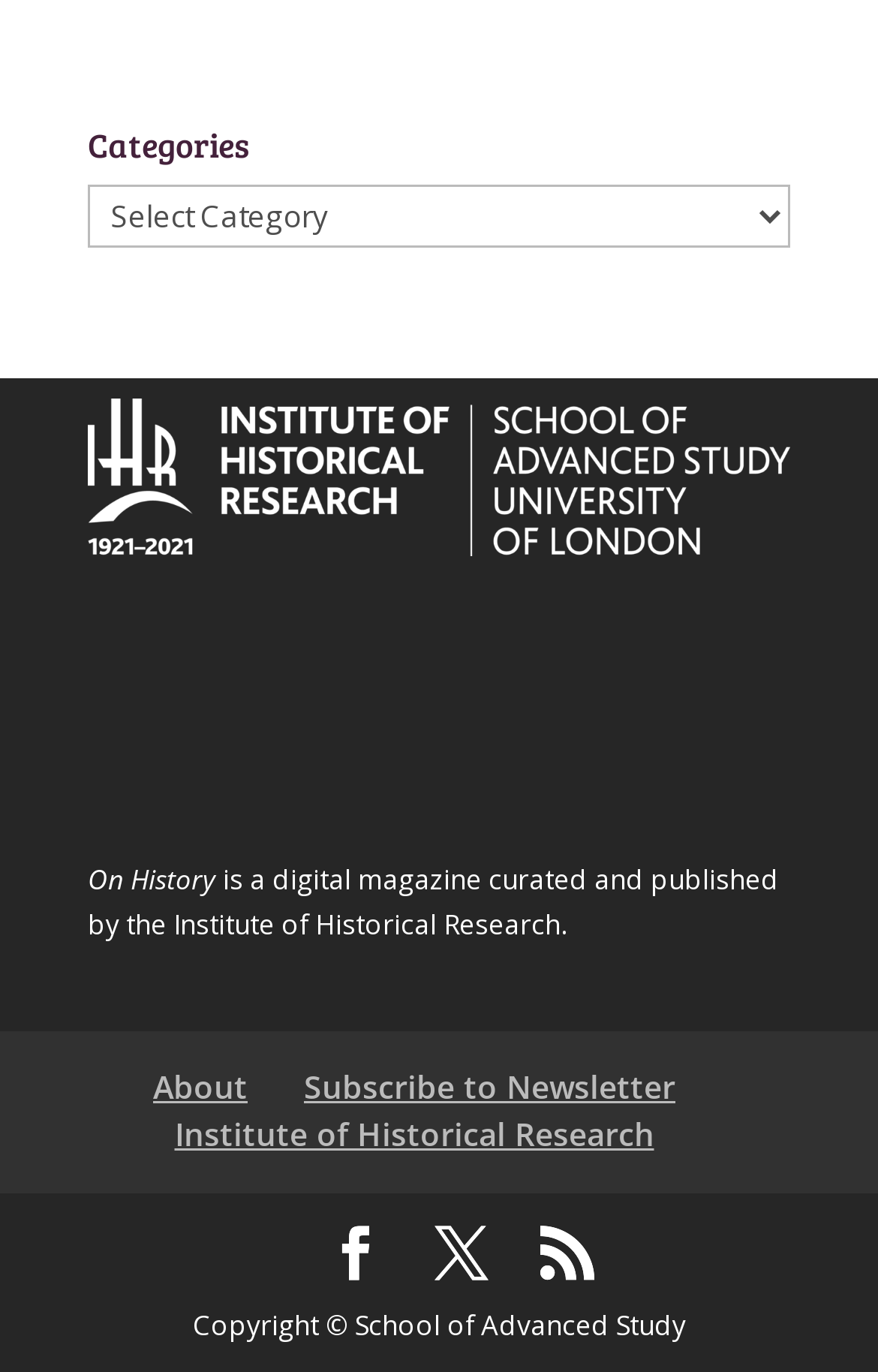Identify the bounding box coordinates of the area that should be clicked in order to complete the given instruction: "Subscribe to BT premium content". The bounding box coordinates should be four float numbers between 0 and 1, i.e., [left, top, right, bottom].

None